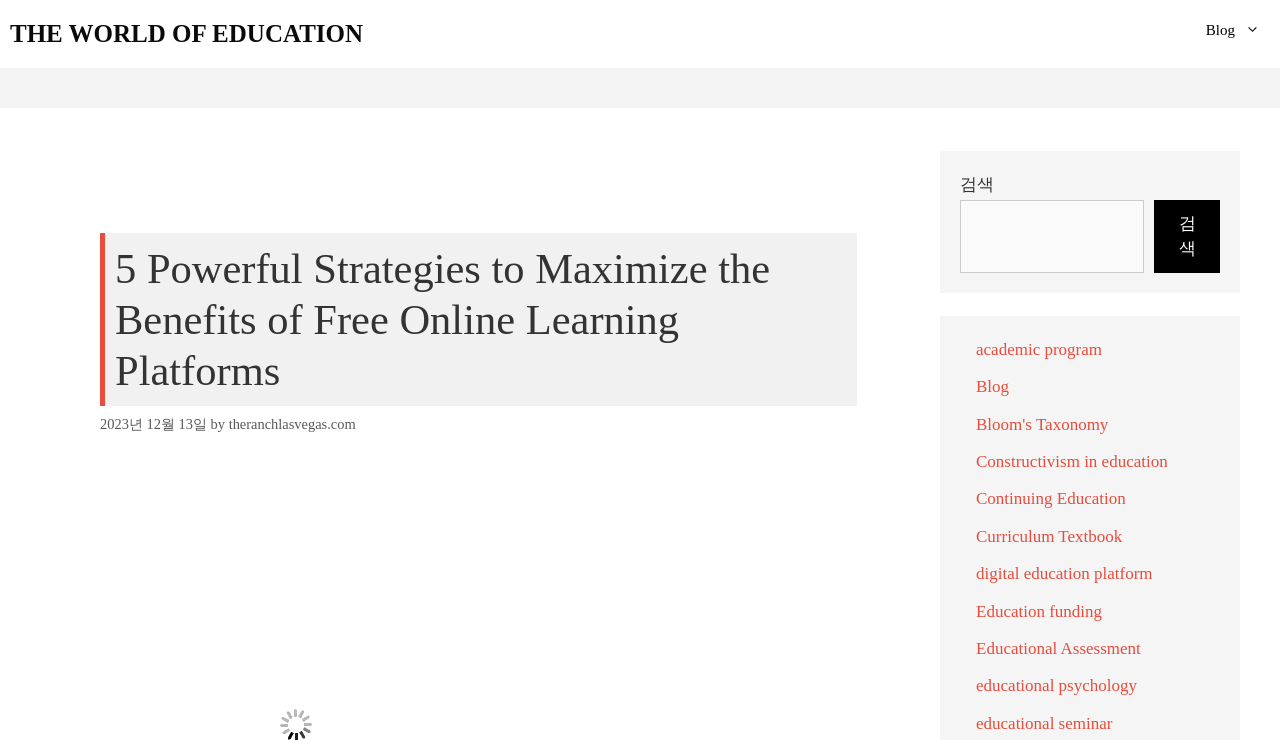Pinpoint the bounding box coordinates of the clickable element needed to complete the instruction: "Explore 'Continuing Education'". The coordinates should be provided as four float numbers between 0 and 1: [left, top, right, bottom].

[0.762, 0.661, 0.879, 0.687]